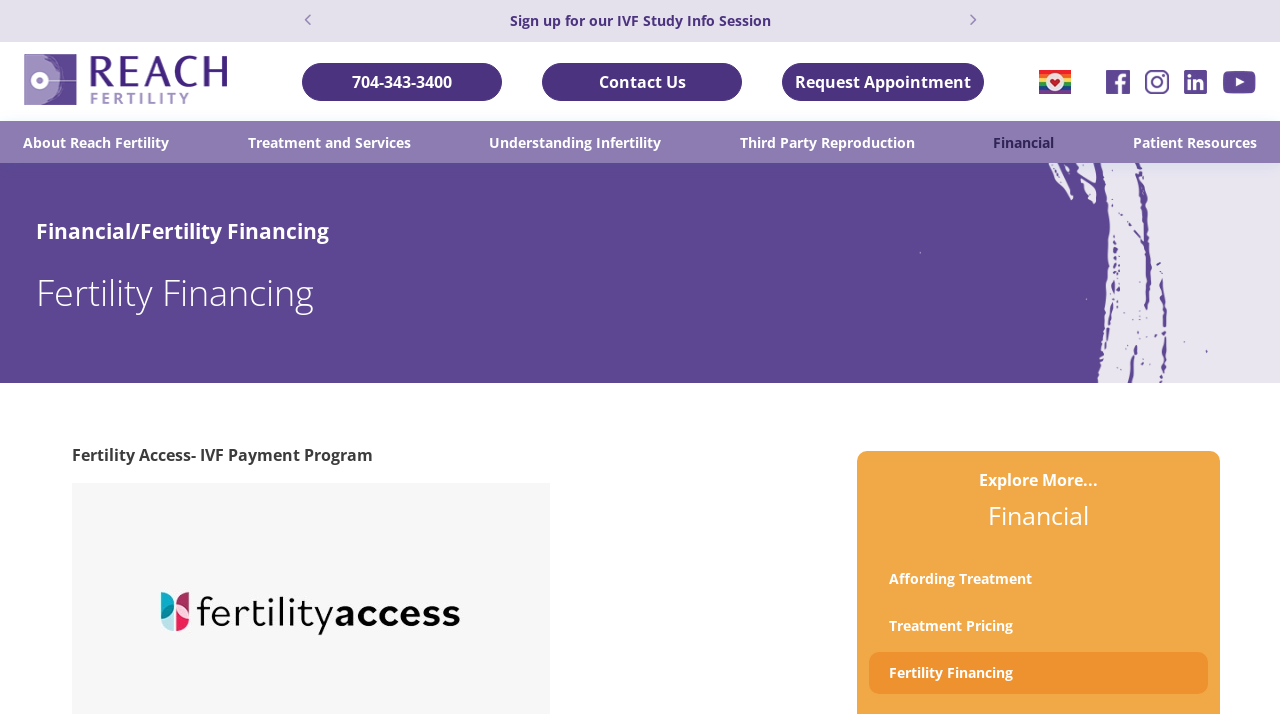What is the text above the 'Explore More...' button?
Can you offer a detailed and complete answer to this question?

I found the text by looking at the section of the webpage where the 'Explore More...' button is located. Above the button, there is a static text element with the text 'Fertility Access- IVF Payment Program'.